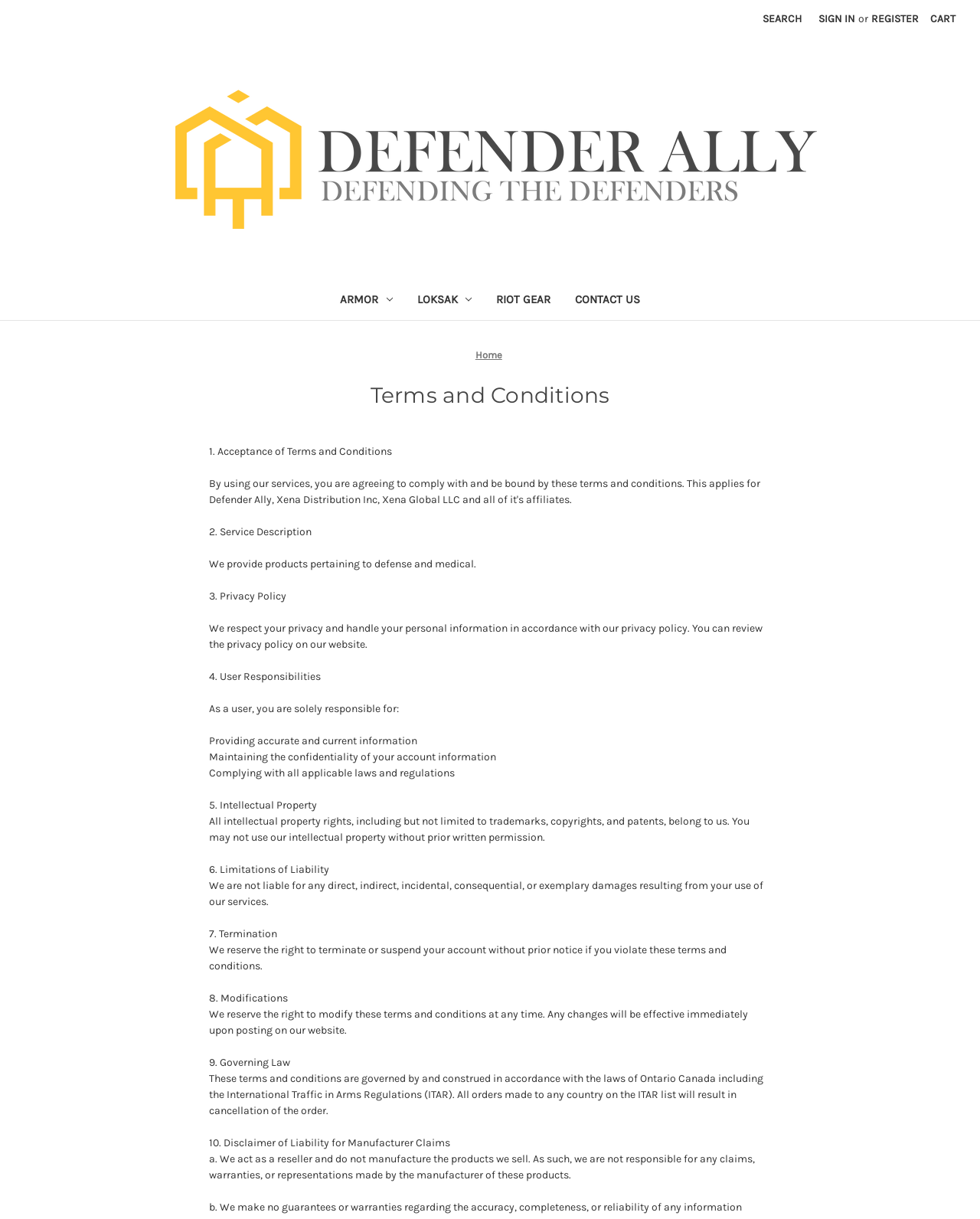Please determine the bounding box coordinates of the element's region to click in order to carry out the following instruction: "Search for something". The coordinates should be four float numbers between 0 and 1, i.e., [left, top, right, bottom].

[0.77, 0.0, 0.827, 0.031]